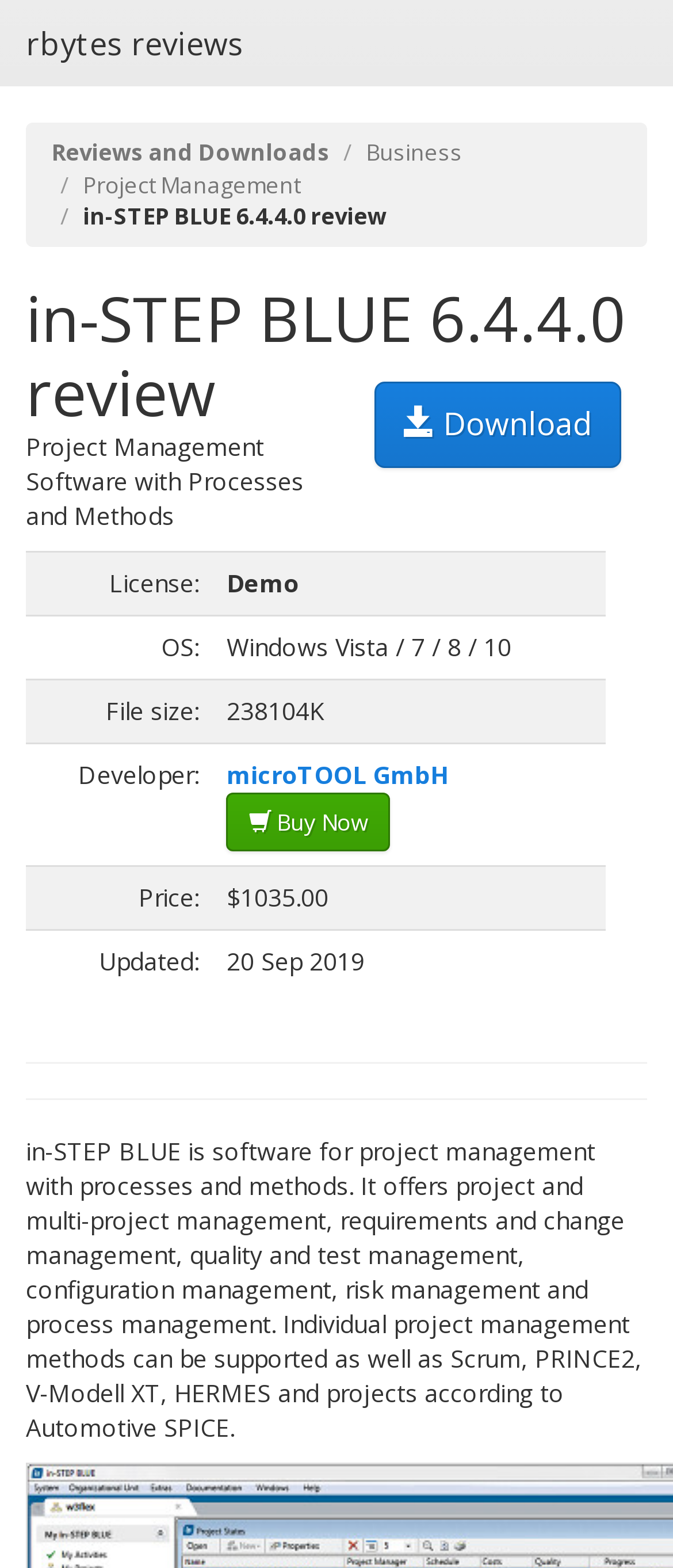What is the operating system required for in-STEP BLUE?
Refer to the screenshot and deliver a thorough answer to the question presented.

I found the answer by looking at the table that lists the software's details. In the row that starts with 'OS:', the corresponding cell contains the text 'Windows Vista / 7 / 8 / 10', which indicates the required operating system.